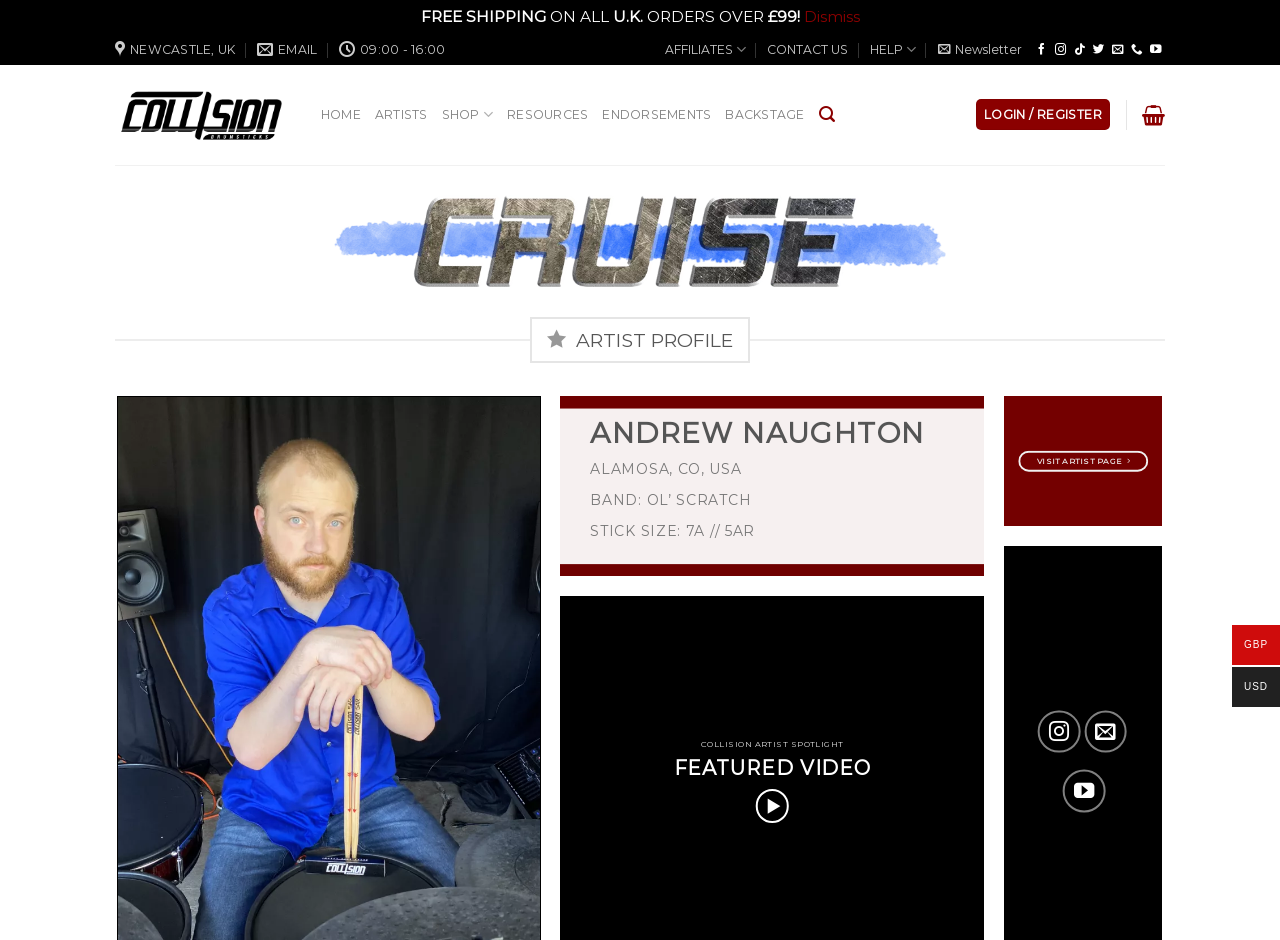Locate the bounding box coordinates of the element that should be clicked to fulfill the instruction: "Visit the artist page".

[0.796, 0.479, 0.897, 0.502]